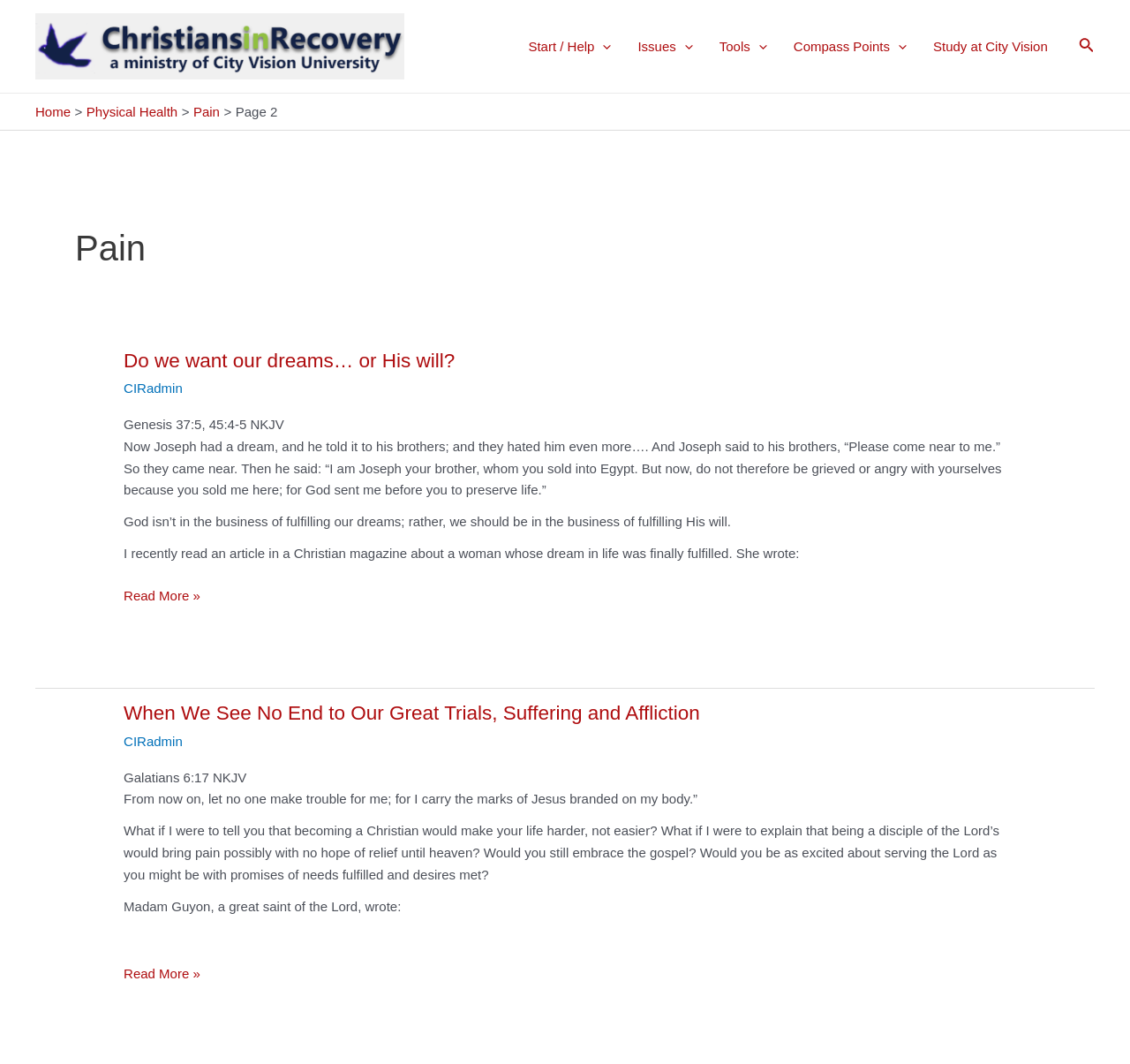What is the logo of the website?
Using the information from the image, give a concise answer in one word or a short phrase.

Christians in Recovery logo